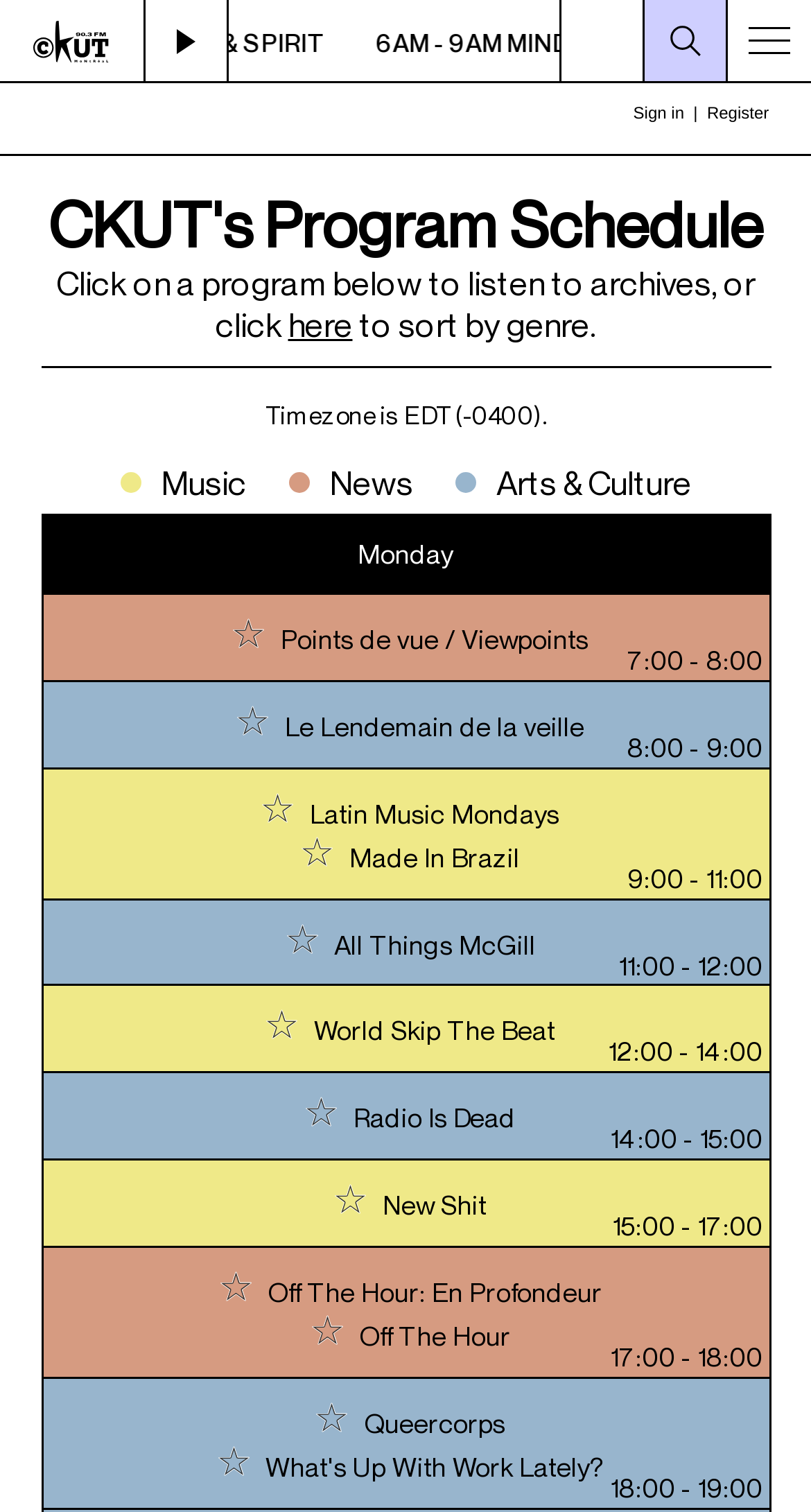What is the timezone used on this page?
Please answer the question as detailed as possible based on the image.

I found the static text 'Timezone is EDT (-0400).' which explicitly states the timezone used on this page.